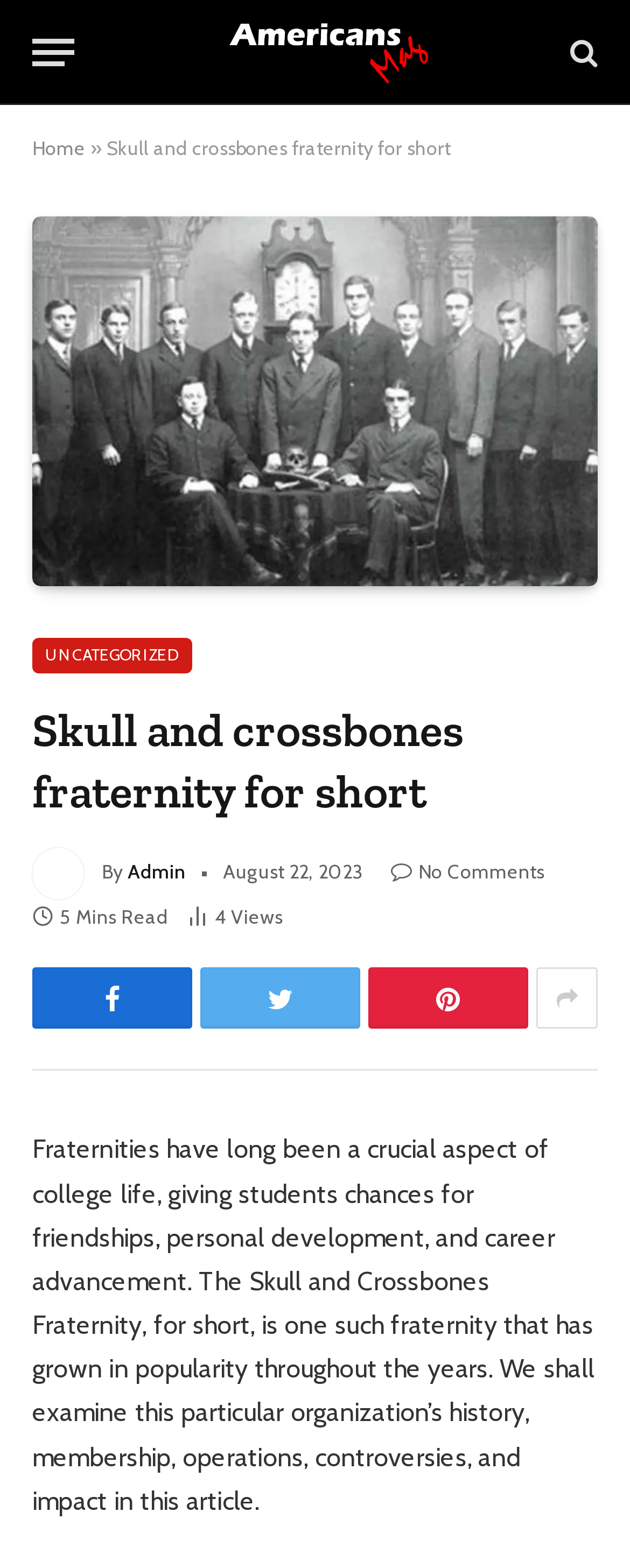Pinpoint the bounding box coordinates of the area that must be clicked to complete this instruction: "Visit the americansmag website".

[0.195, 0.0, 0.856, 0.067]